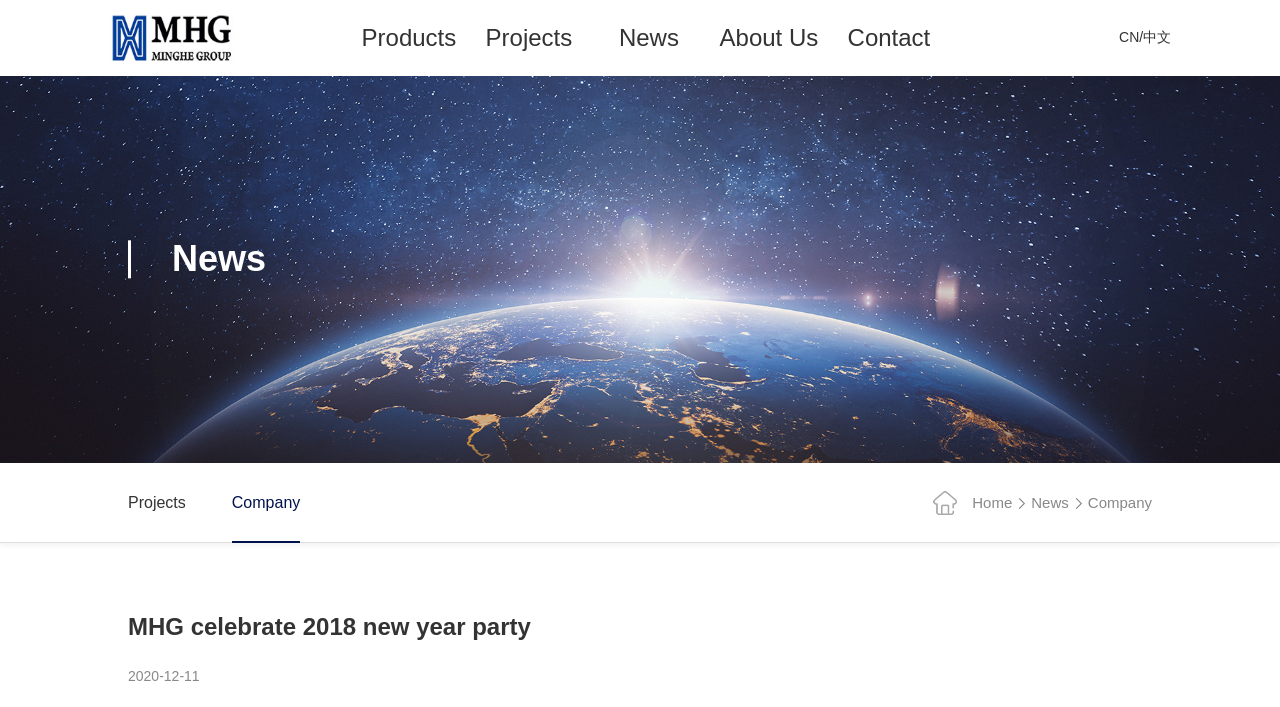What are the main sections of the website?
Examine the image and give a concise answer in one word or a short phrase.

Home, Products, Projects, News, About Us, Contact